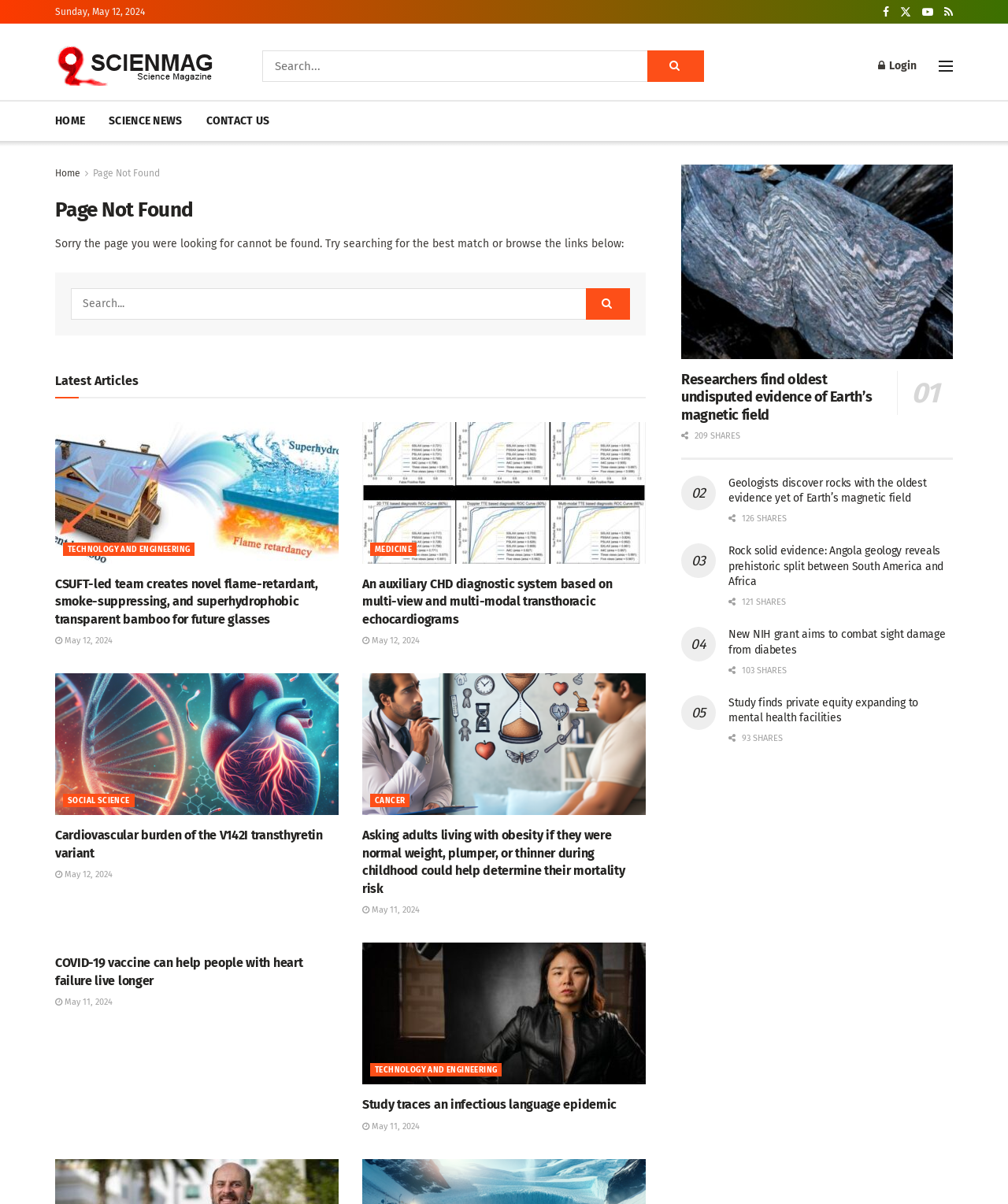Specify the bounding box coordinates of the element's region that should be clicked to achieve the following instruction: "Explore the 'Learning Strategy Implementation' category". The bounding box coordinates consist of four float numbers between 0 and 1, in the format [left, top, right, bottom].

None